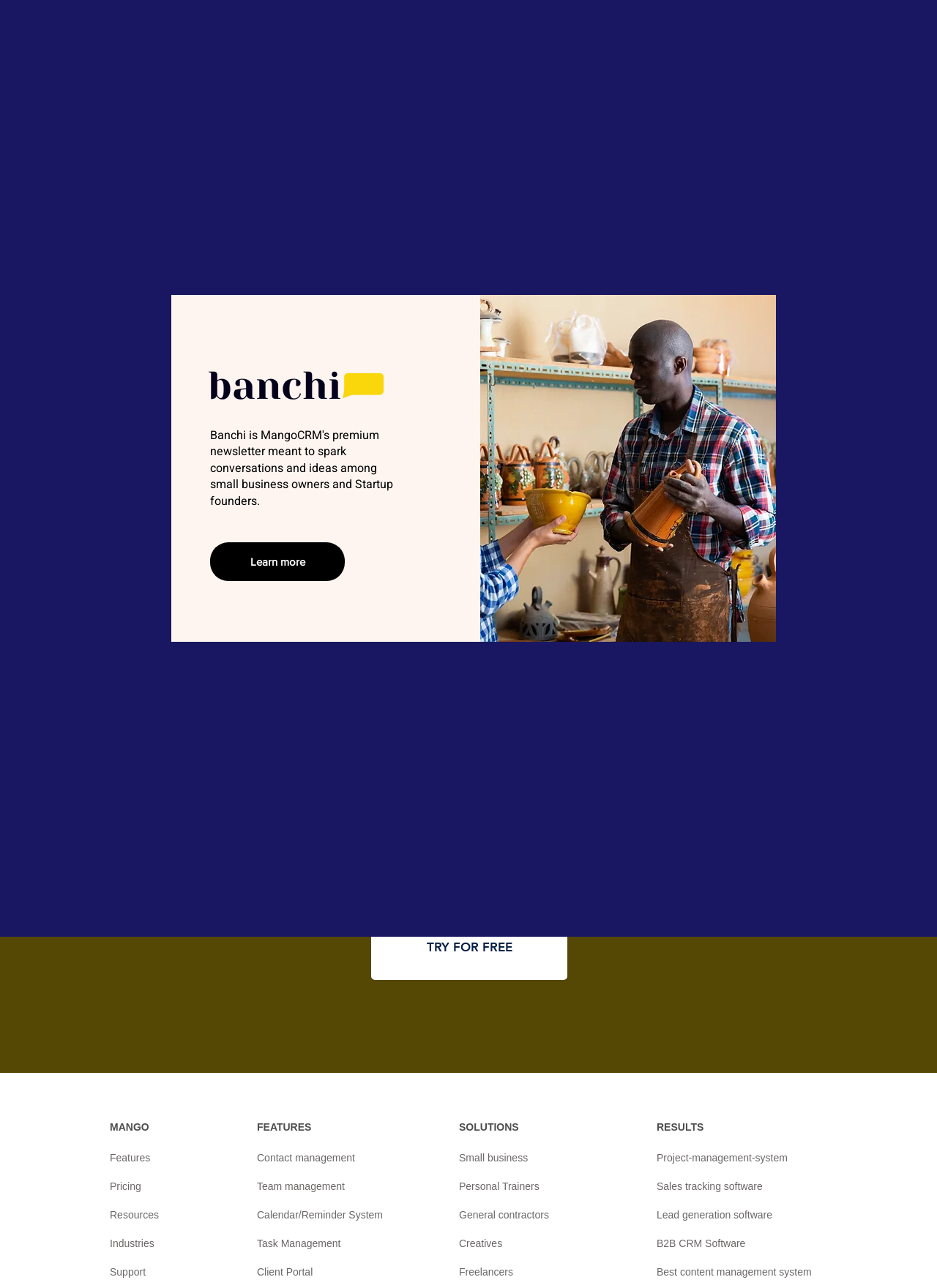Identify the bounding box coordinates of the region that needs to be clicked to carry out this instruction: "Search for something". Provide these coordinates as four float numbers ranging from 0 to 1, i.e., [left, top, right, bottom].

[0.629, 0.007, 0.717, 0.033]